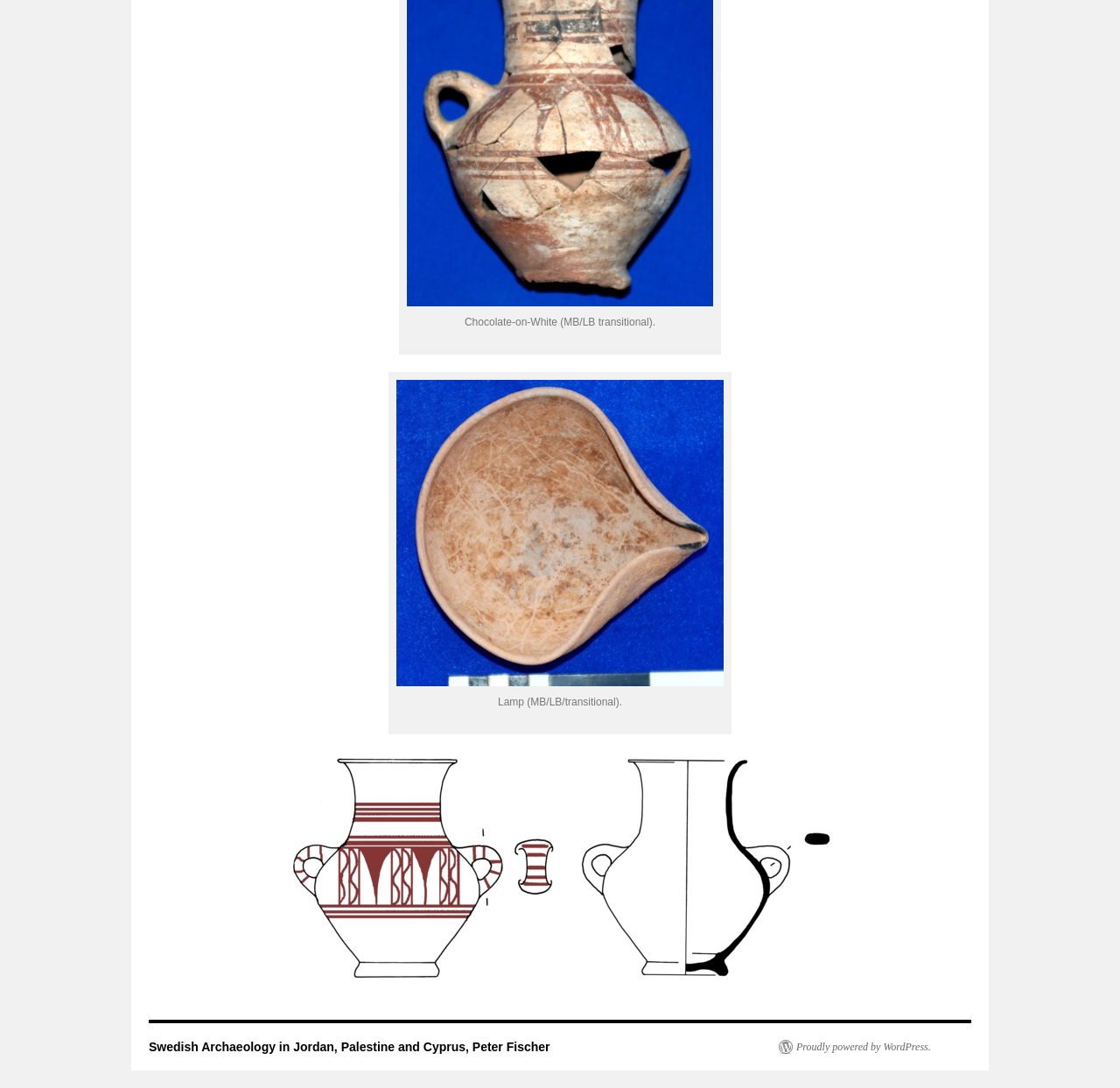How many links are at the bottom of the webpage?
Refer to the image and provide a one-word or short phrase answer.

2